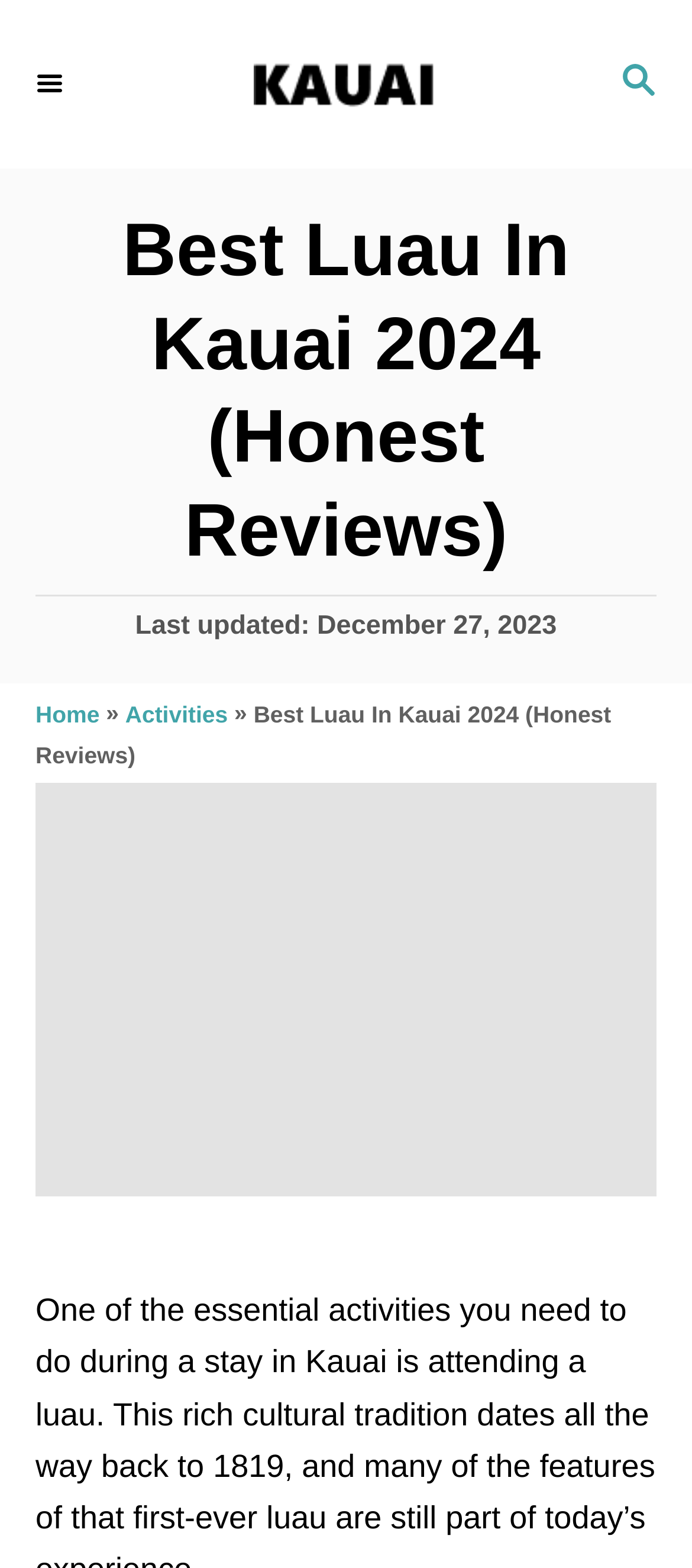Refer to the image and provide a thorough answer to this question:
What is the date of the last update?

I found the answer by examining the time element with the text 'December 27, 2023', which is located near the 'Last updated:' text, indicating that it is the date of the last update.